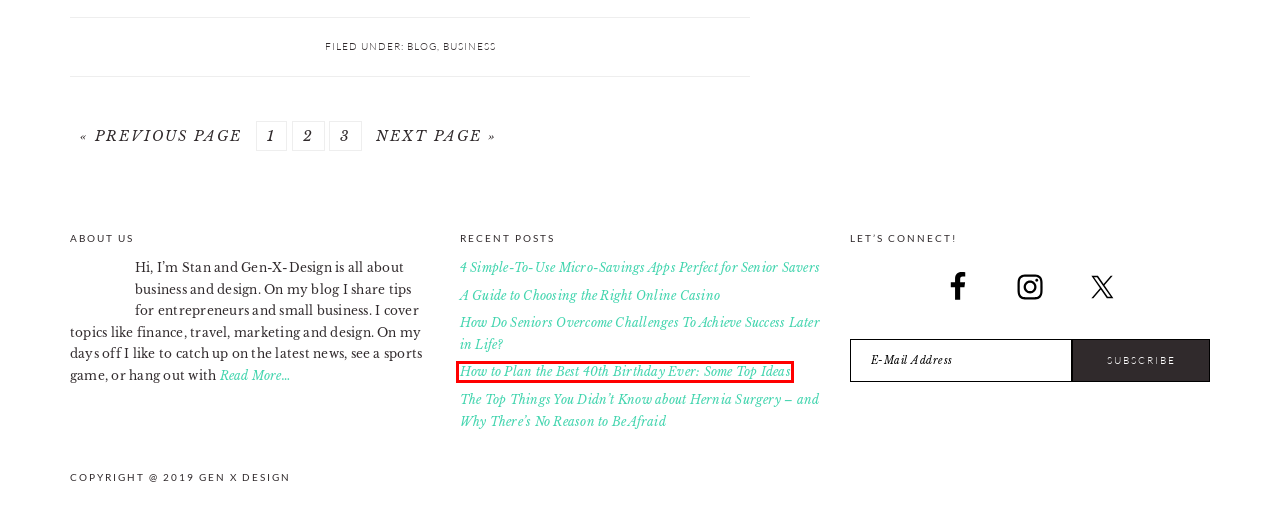Consider the screenshot of a webpage with a red bounding box and select the webpage description that best describes the new page that appears after clicking the element inside the red box. Here are the candidates:
A. Fluffy Favourites
B. Lifestyle
C. How to Make a Great First Impression When Selling Personalised Clothing
D. How to play Blackjack
E. 4 Different Types of Web Codes
F. Marketing 101: How To Use Marketing Techniques To Help Your Business
G. How to Plan the Best 40th Birthday Ever: Some Top Ideas
H. The Top Things You Didn’t Know about Hernia Surgery – and Why There’s No Reason to Be Afraid

G